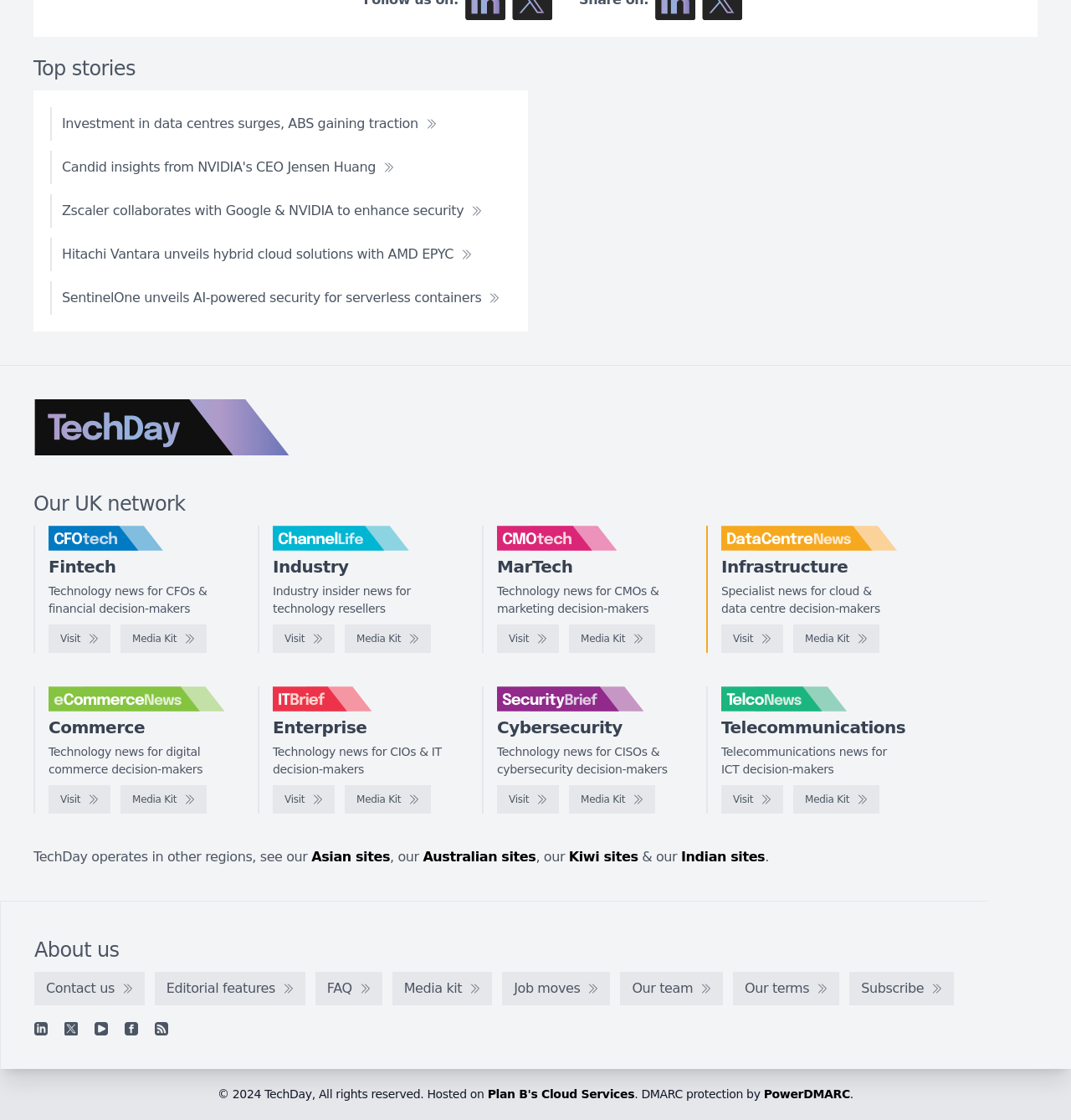How many sections are there on the webpage? Observe the screenshot and provide a one-word or short phrase answer.

8